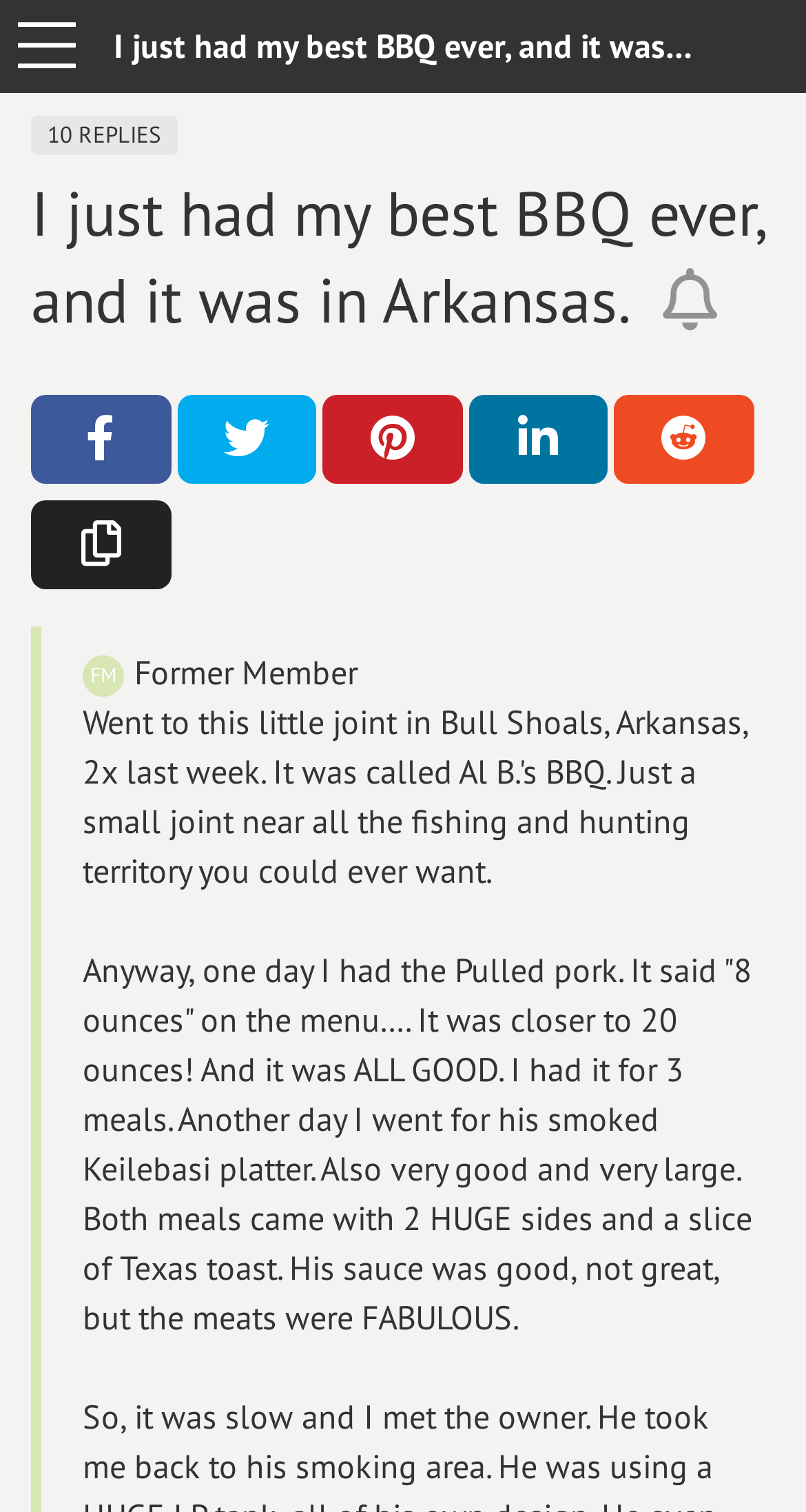Find the bounding box coordinates for the element that must be clicked to complete the instruction: "Copy Link to Topic". The coordinates should be four float numbers between 0 and 1, indicated as [left, top, right, bottom].

[0.038, 0.331, 0.212, 0.39]